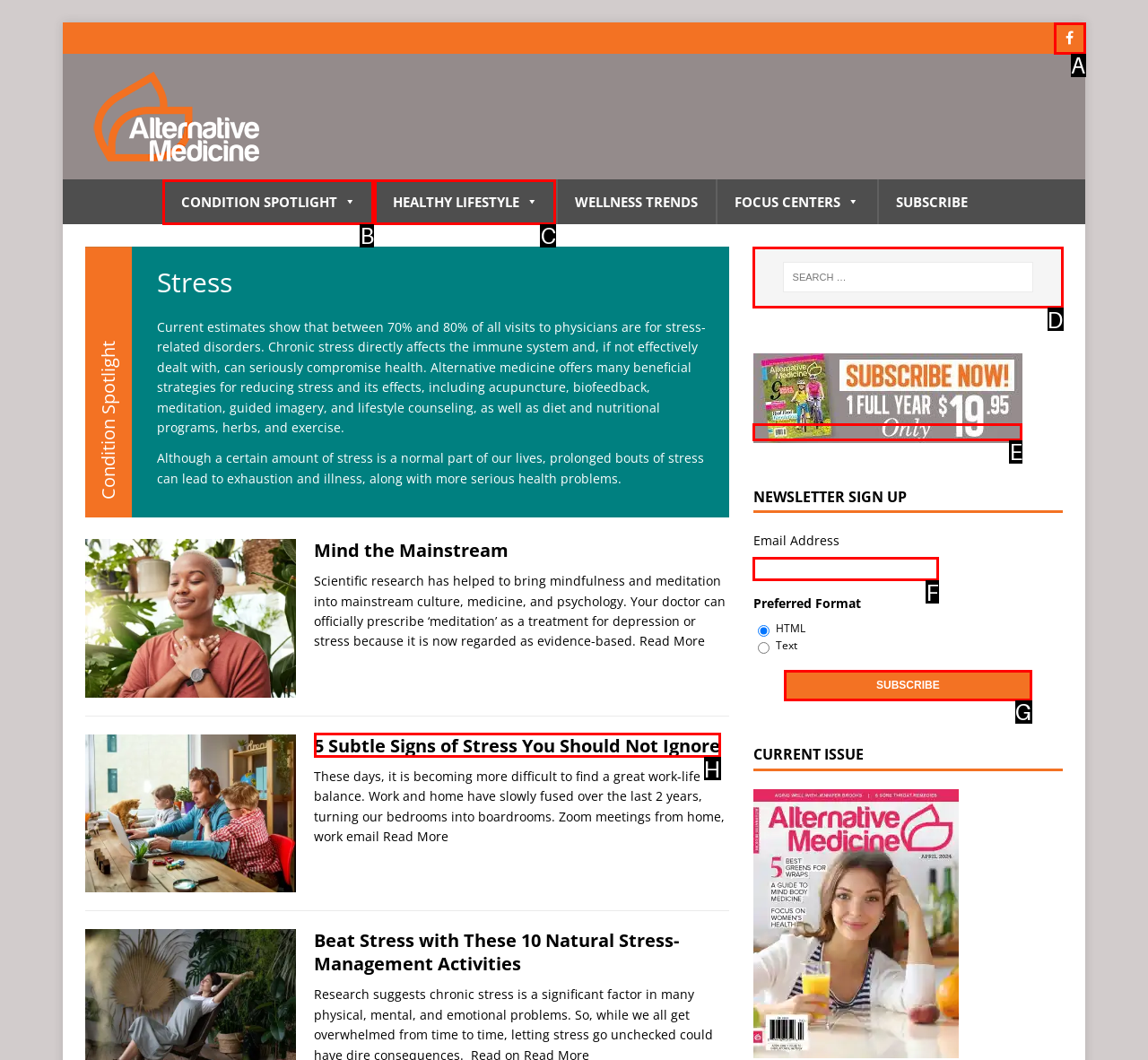Determine which UI element you should click to perform the task: Search for alternative medicine articles
Provide the letter of the correct option from the given choices directly.

D